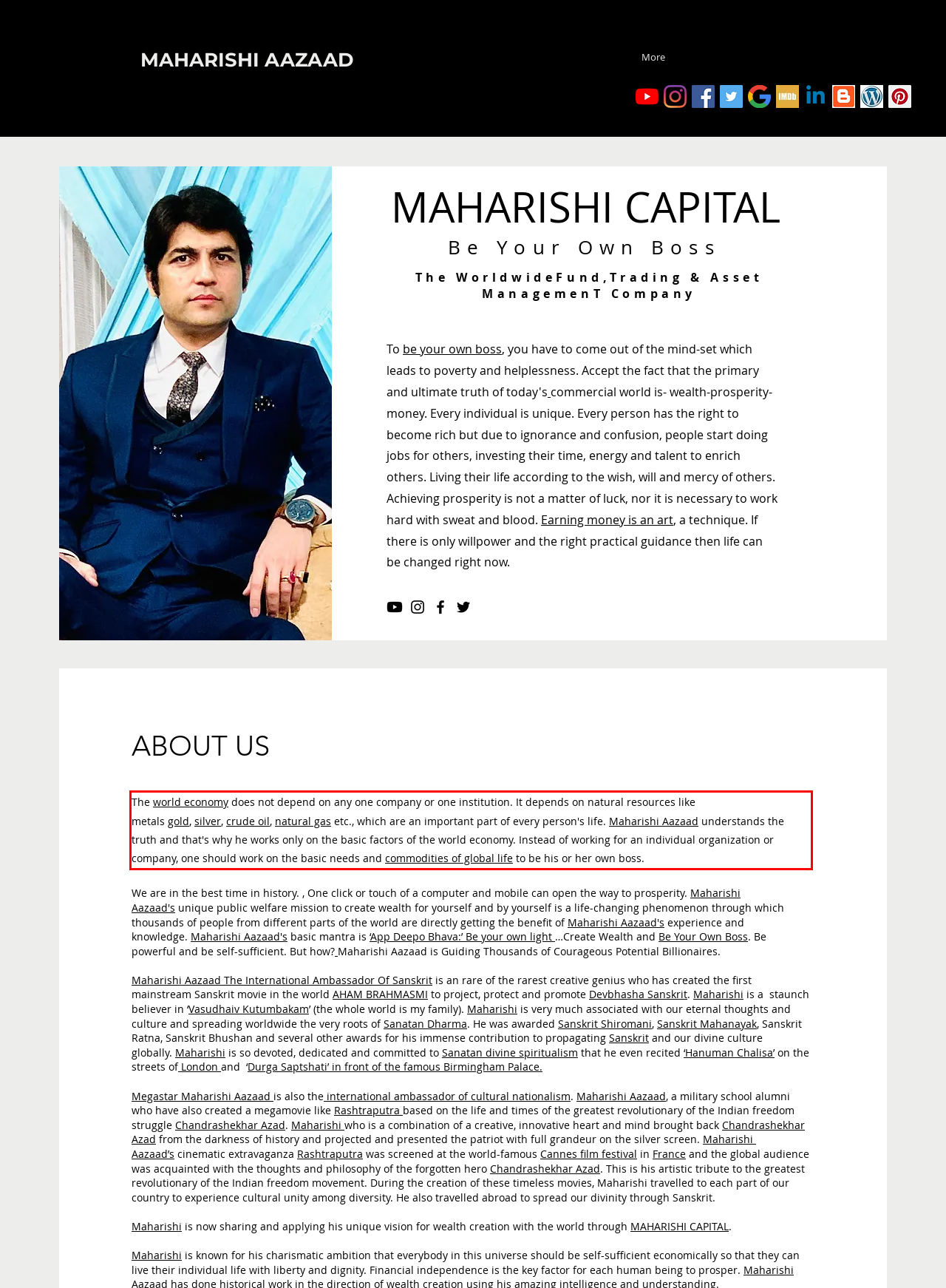Given a screenshot of a webpage, locate the red bounding box and extract the text it encloses.

The world economy does not depend on any one company or one institution. It depends on natural resources like metals gold, silver, crude oil, natural gas etc., which are an important part of every person's life. Maharishi Aazaad understands the truth and that's why he works only on the basic factors of the world economy. Instead of working for an individual organization or company, one should work on the basic needs and commodities of global life to be his or her own boss.